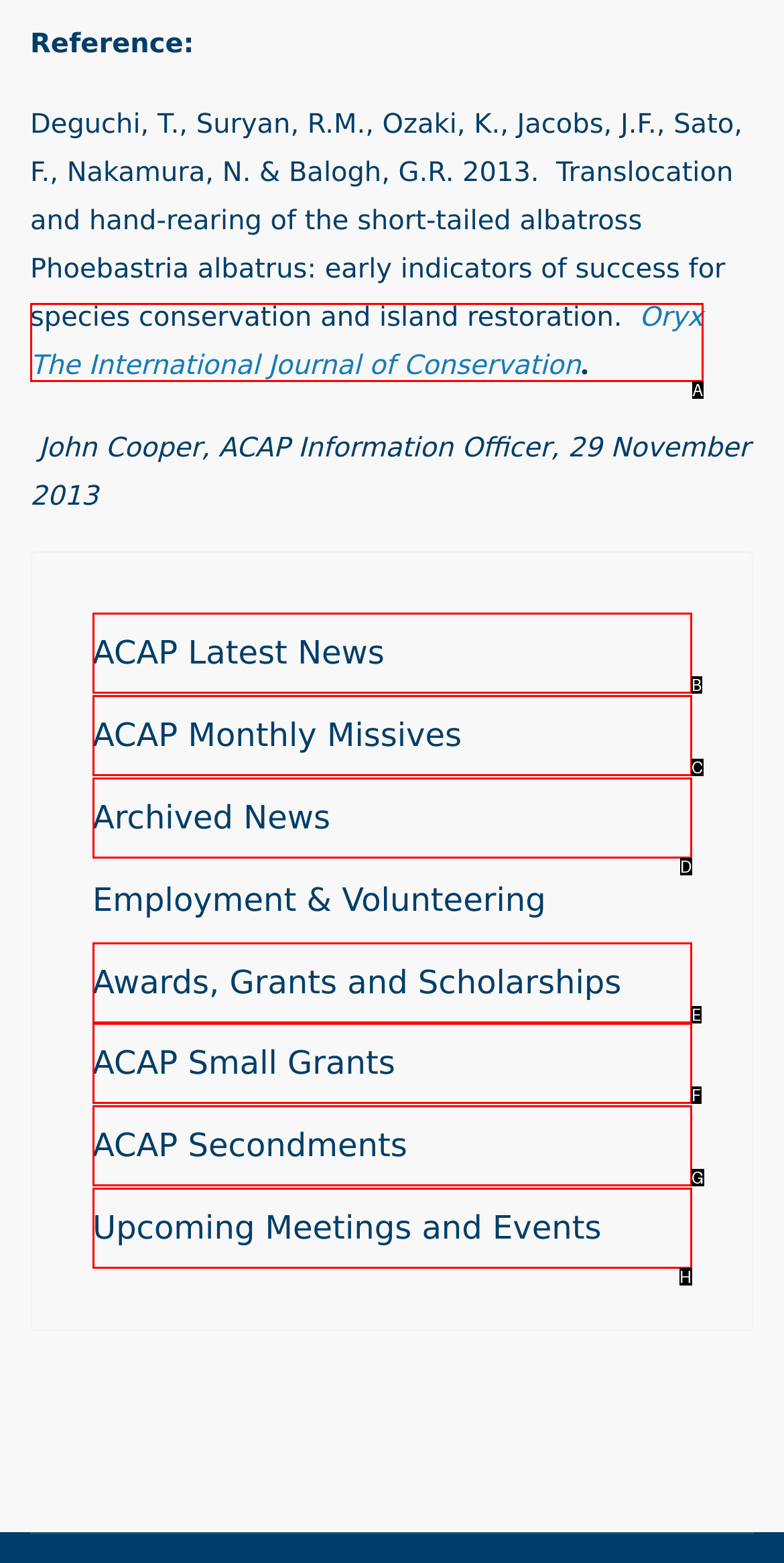Tell me which one HTML element best matches the description: Upcoming Meetings and Events Answer with the option's letter from the given choices directly.

H